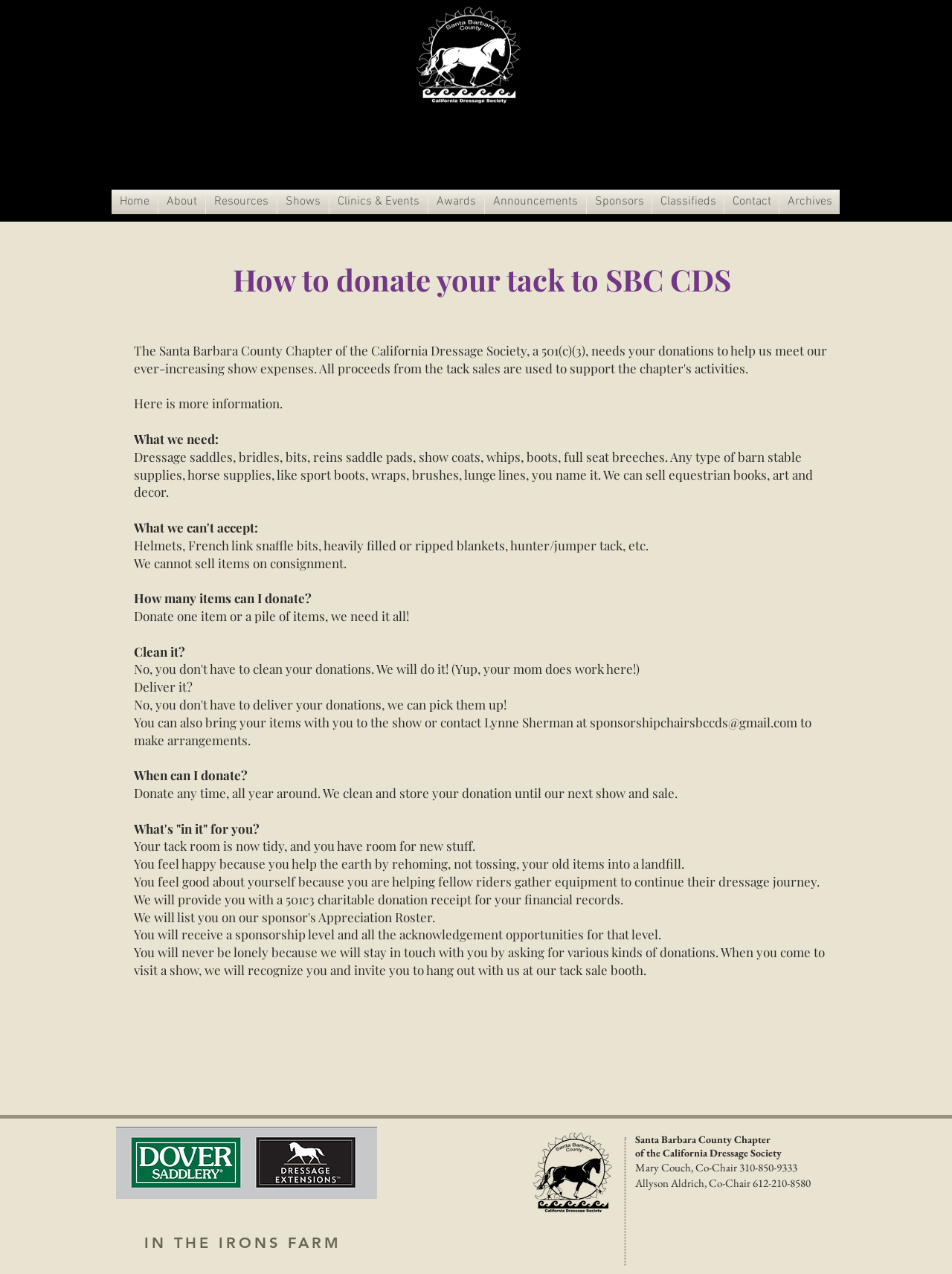Locate the bounding box coordinates of the UI element described by: "Clinics & Events". Provide the coordinates as four float numbers between 0 and 1, formatted as [left, top, right, bottom].

[0.346, 0.149, 0.449, 0.168]